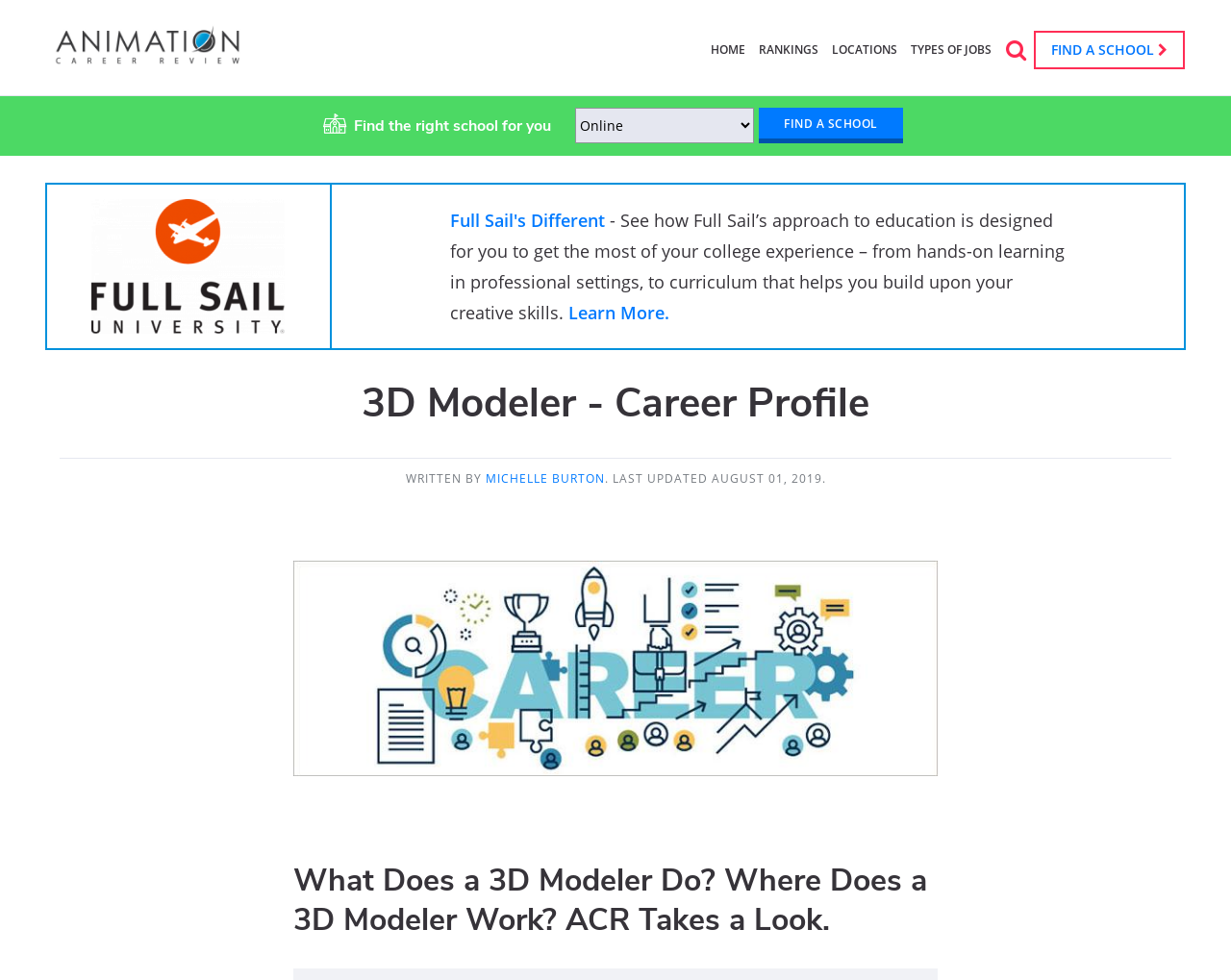Please indicate the bounding box coordinates of the element's region to be clicked to achieve the instruction: "Learn more about Full Sail University". Provide the coordinates as four float numbers between 0 and 1, i.e., [left, top, right, bottom].

[0.462, 0.307, 0.544, 0.331]